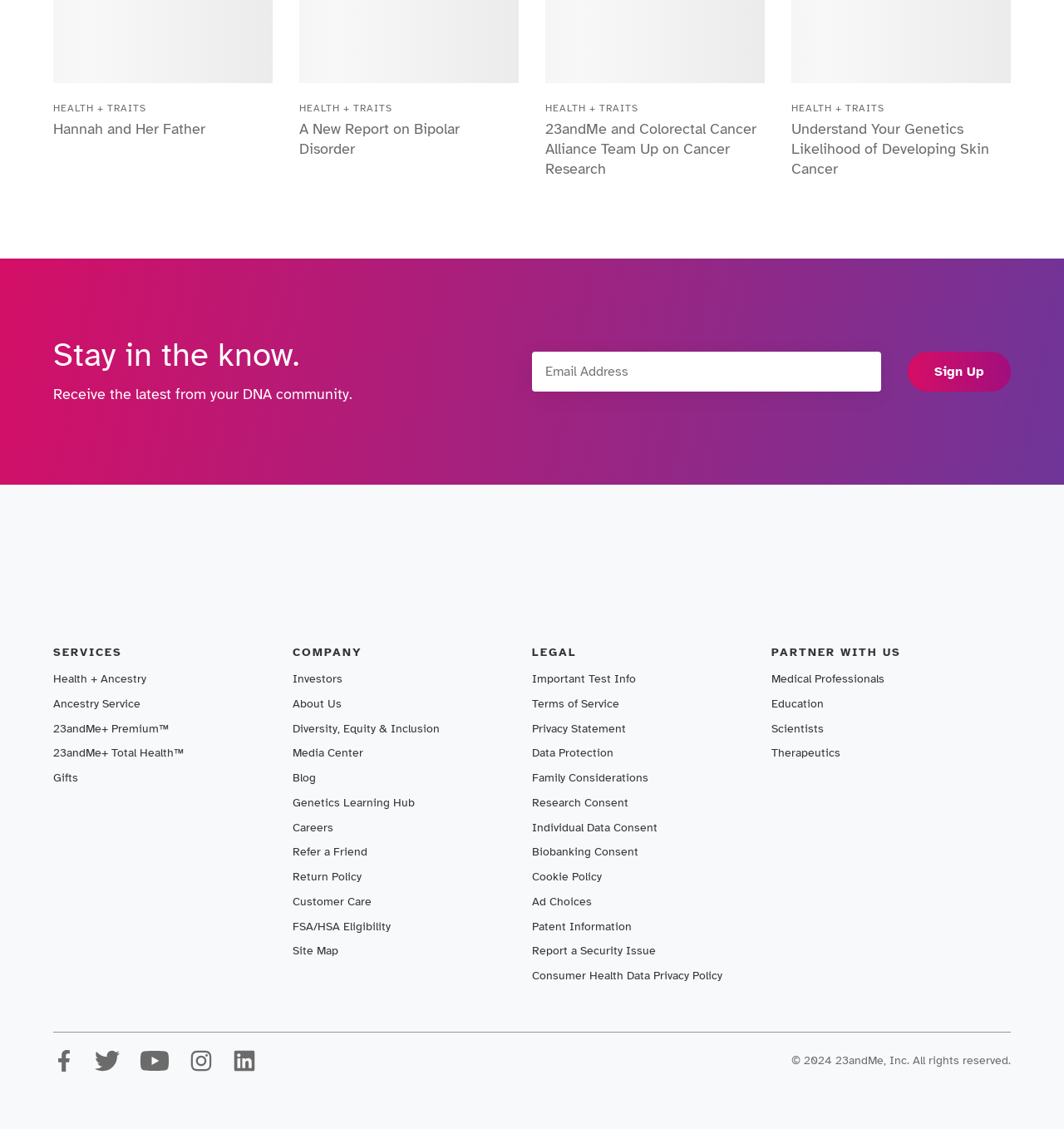Please reply with a single word or brief phrase to the question: 
What is the purpose of the 'Sign Up' button?

To receive latest updates